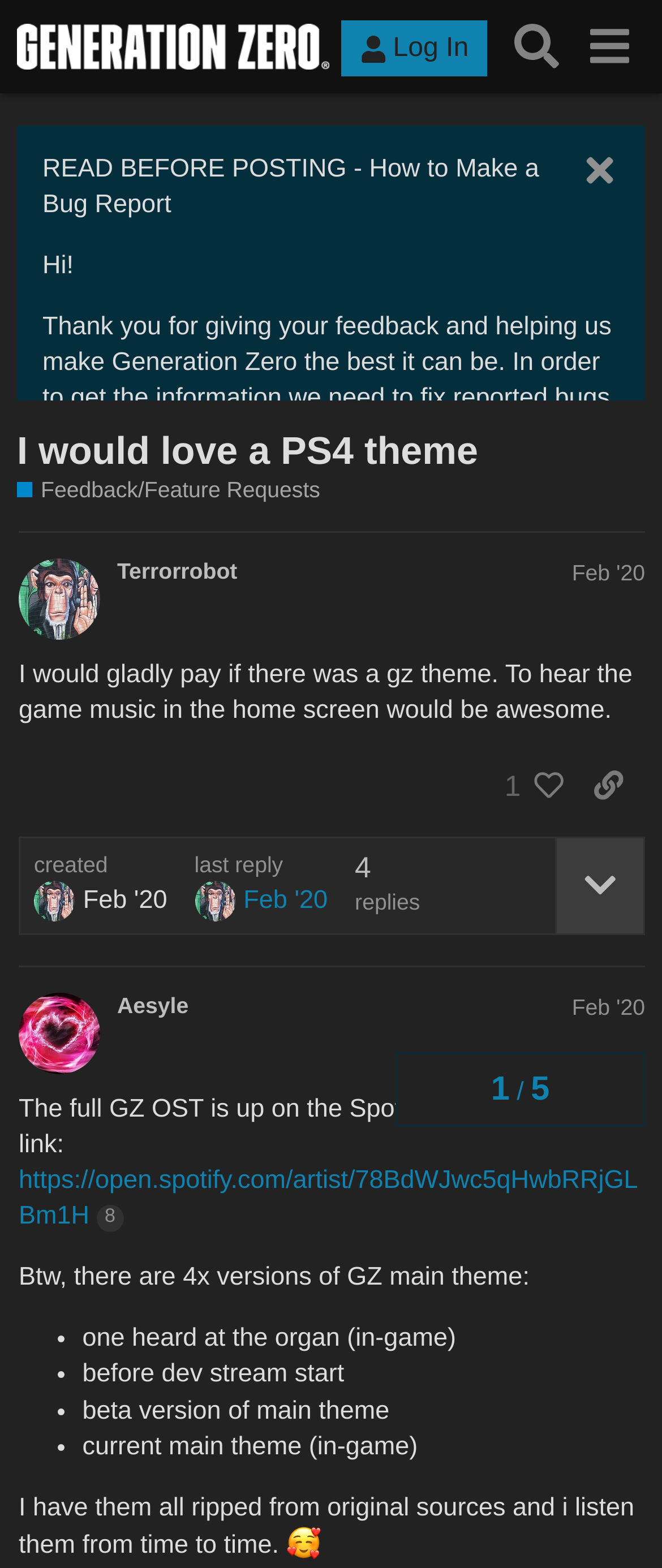Please find the main title text of this webpage.

I would love a PS4 theme